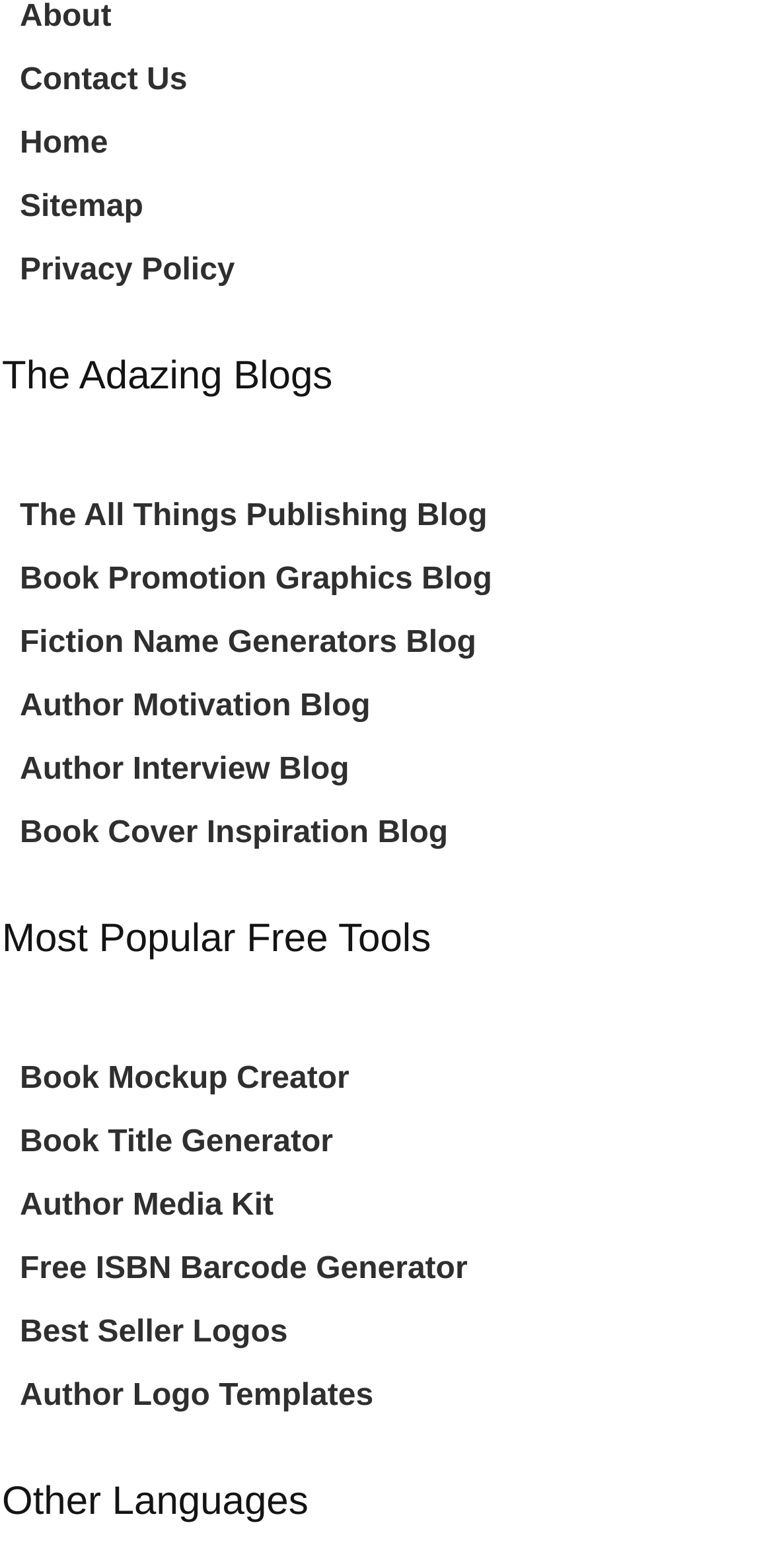Given the element description "Sitemap" in the screenshot, predict the bounding box coordinates of that UI element.

[0.026, 0.112, 0.185, 0.152]